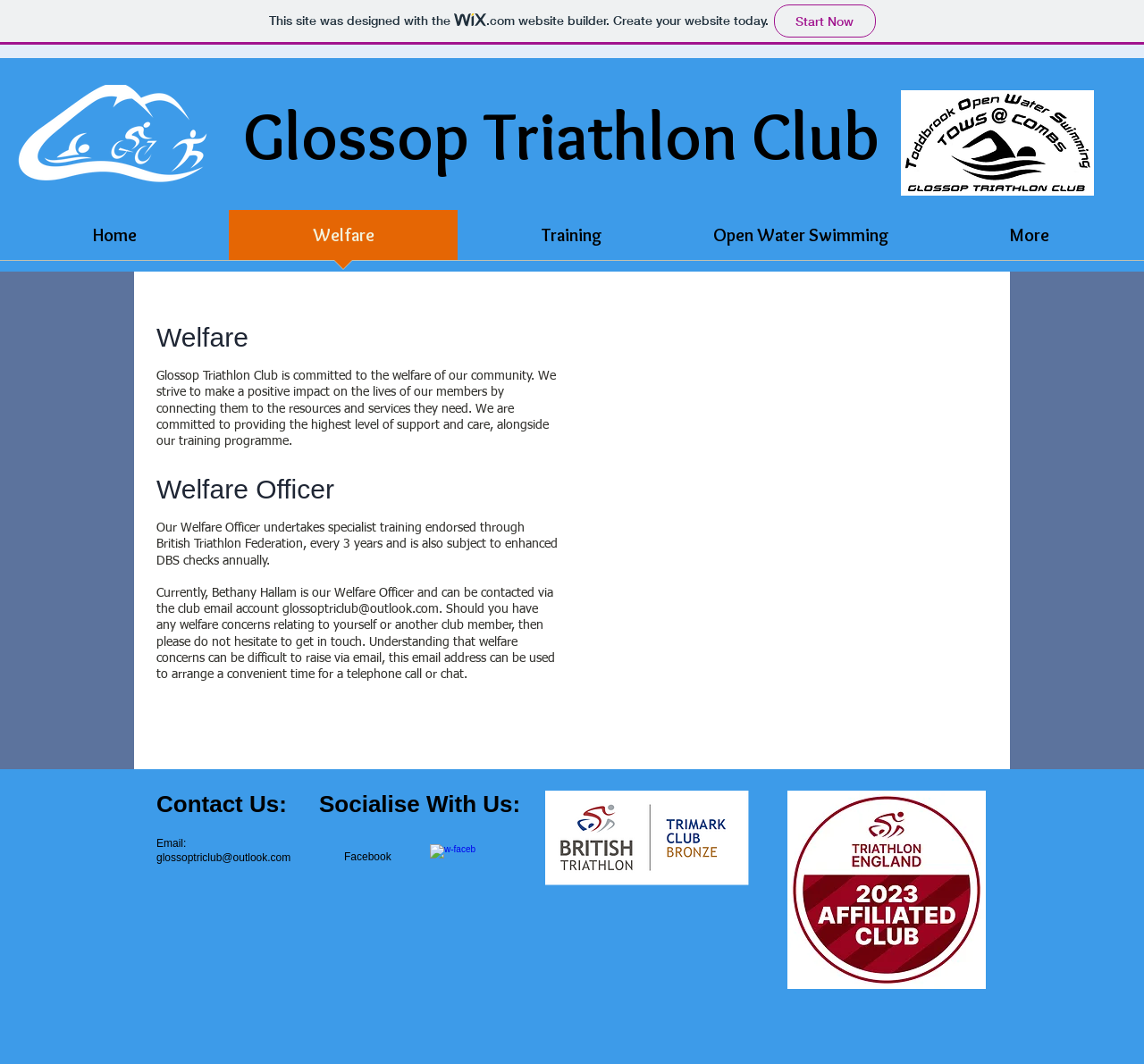Look at the image and give a detailed response to the following question: What social media platform is linked to the club?

I found the answer by looking at the social media links section of the webpage, which includes a link to Facebook.